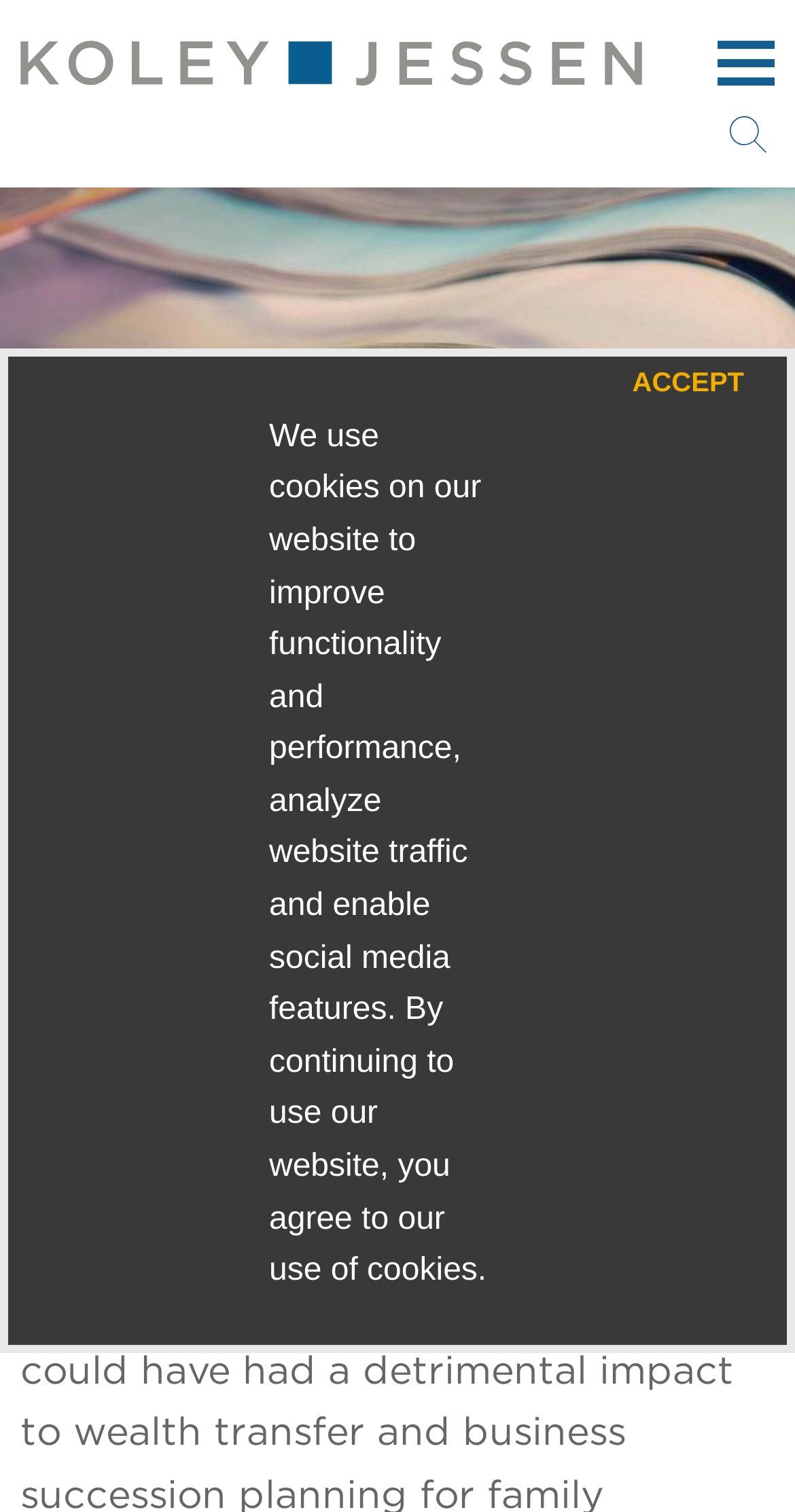Find the bounding box coordinates for the area that must be clicked to perform this action: "Sign In".

None